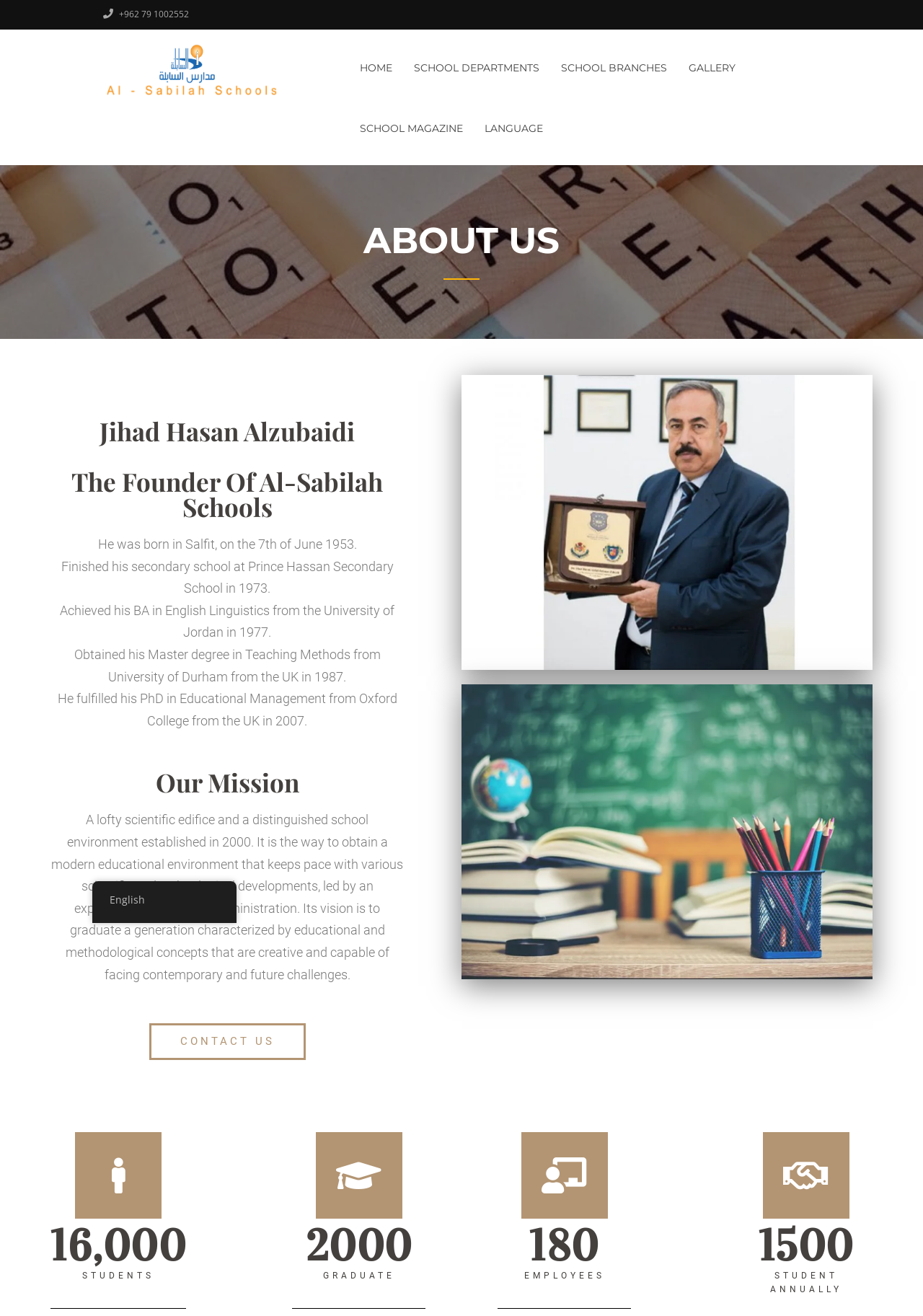Using the description: "English العربية English", determine the UI element's bounding box coordinates. Ensure the coordinates are in the format of four float numbers between 0 and 1, i.e., [left, top, right, bottom].

[0.1, 0.67, 0.256, 0.701]